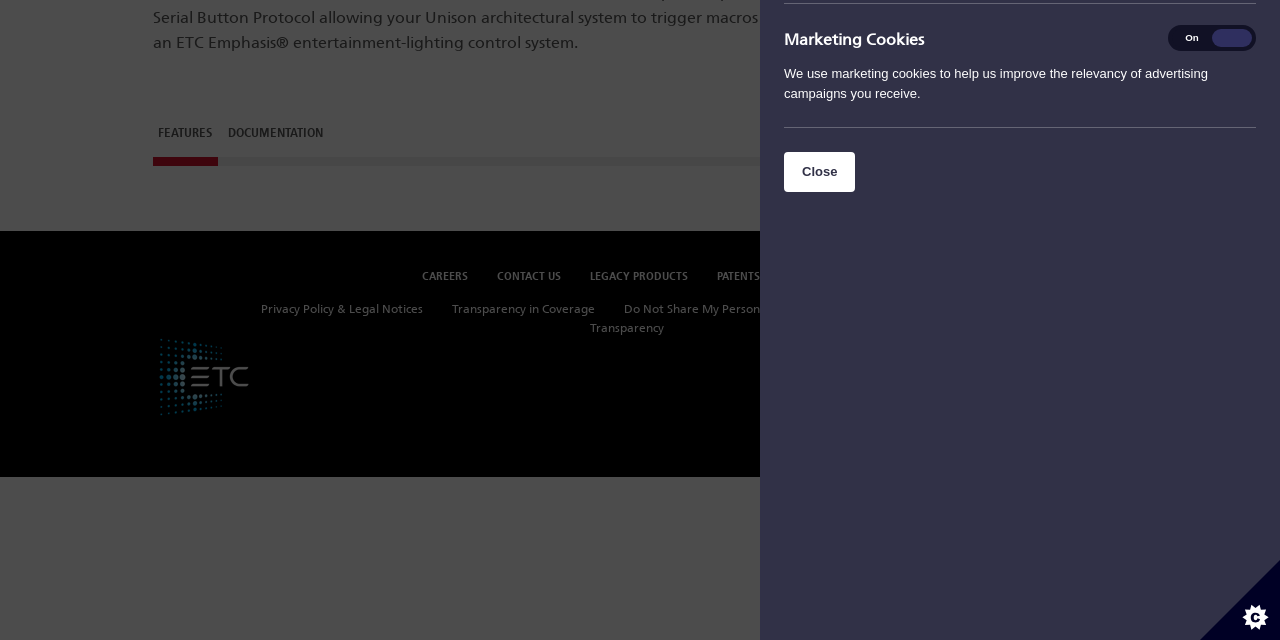Determine the bounding box for the UI element that matches this description: "Privacy Policy & Legal Notices".

[0.204, 0.463, 0.33, 0.494]